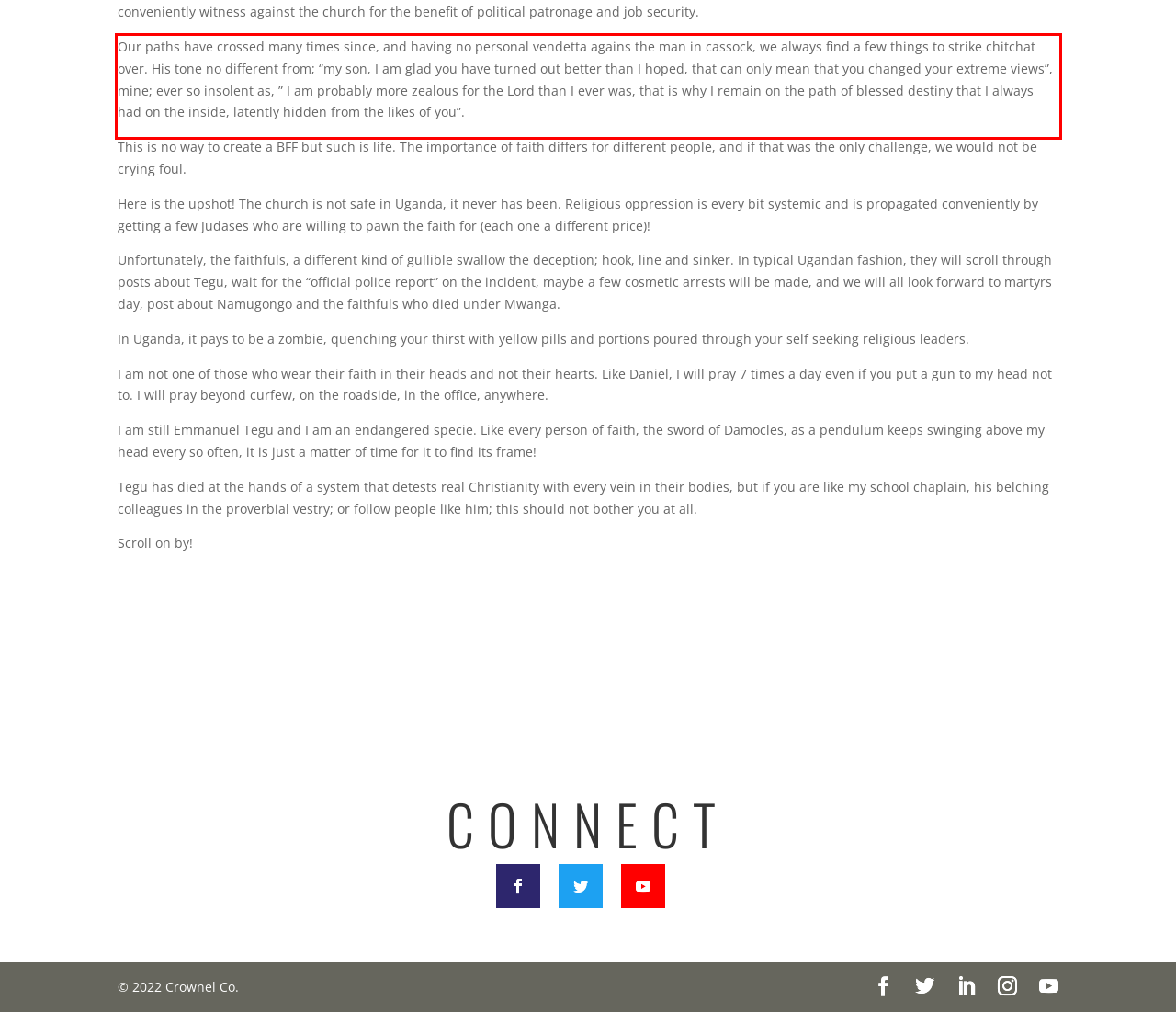Using the provided webpage screenshot, identify and read the text within the red rectangle bounding box.

Our paths have crossed many times since, and having no personal vendetta agains the man in cassock, we always find a few things to strike chitchat over. His tone no different from; “my son, I am glad you have turned out better than I hoped, that can only mean that you changed your extreme views”, mine; ever so insolent as, ” I am probably more zealous for the Lord than I ever was, that is why I remain on the path of blessed destiny that I always had on the inside, latently hidden from the likes of you”.